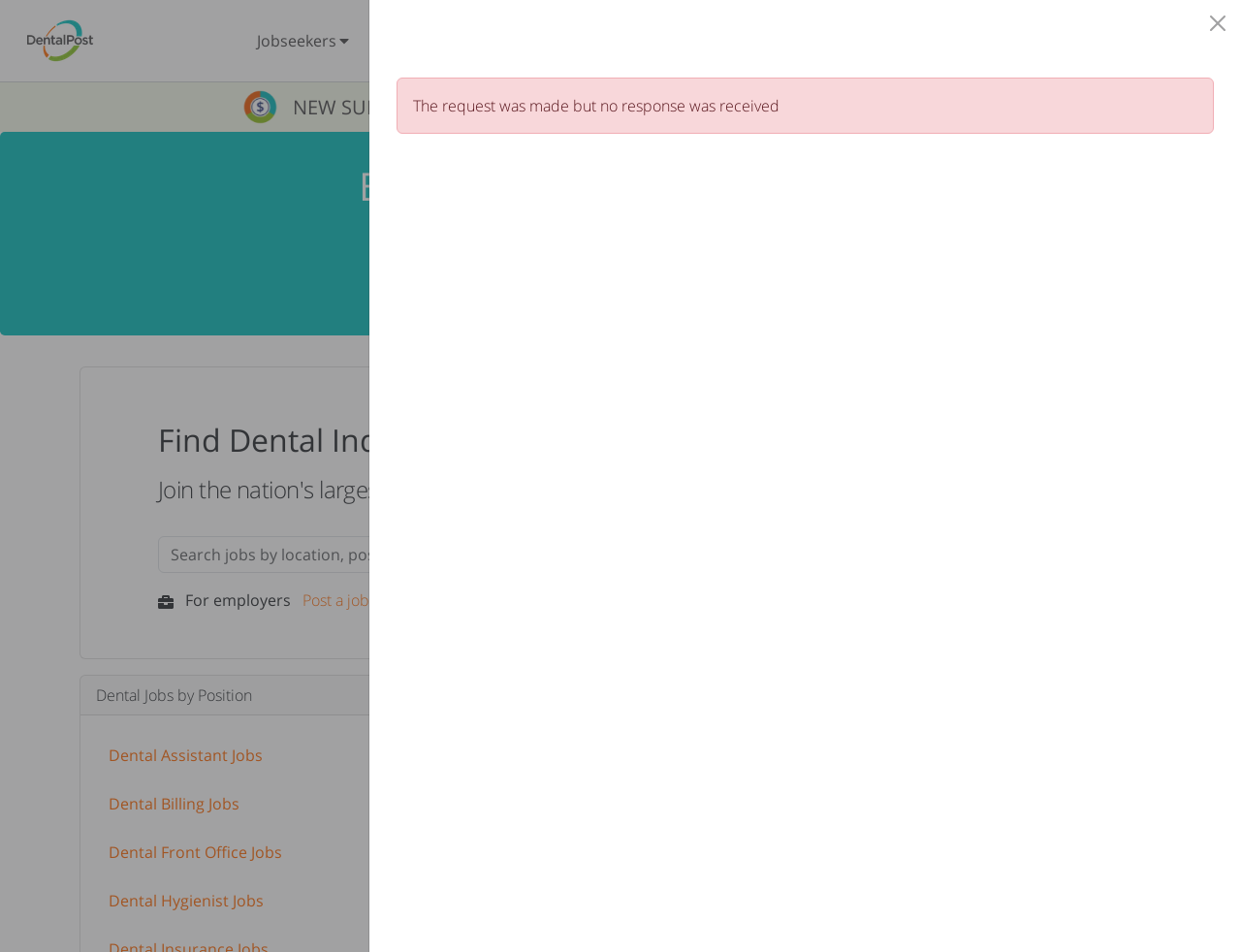Explain the webpage in detail.

The webpage is a job search platform for dental professionals, with a focus on browsing and applying for dental jobs. At the top left, there is a logo of DentalPost, accompanied by three buttons: "Jobseekers", "Employers", and "Resources". Each button has a small icon next to it. 

On the top right, there is a search bar with a magnifying glass icon, allowing users to search for dental jobs by location, position, employer, and more. Next to the search bar, there are two links: "Sign In" and "Create Account". 

Below the top navigation, there is a section highlighting new survey results on salary, benefits, and bonuses, with a link to "See How You Compare". 

The main content of the page is divided into two sections. On the left, there is a list of dental job positions, including Dental Assistant, Dental Billing, Dental Front Office, and more. Each position is a link that likely leads to a list of job postings. 

On the right, there is a section with a heading "Browse Dental Jobs Near You", followed by a static text warning that users must be registered members to apply to job postings. Below this text, there is a link to "Register Now". 

Further down the page, there is a search box with a heading "Find Dental Industry Jobs on DentalPost", allowing users to search for jobs by location, position, employer, and more. There is also a section for employers, with a link to "Post a job". 

At the very bottom of the page, there is a small alert box with a close button, displaying an error message about a request not receiving a response.